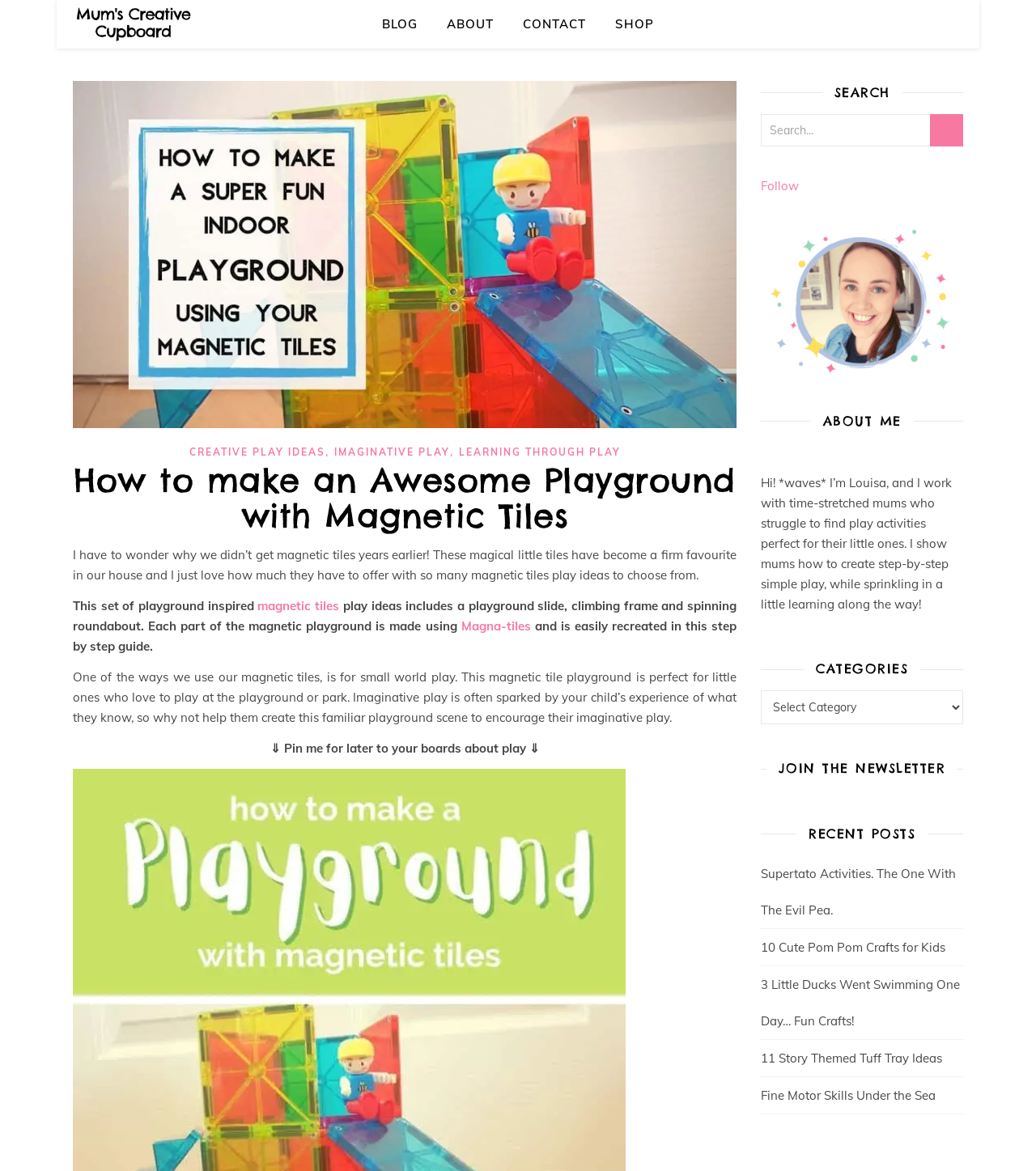Pinpoint the bounding box coordinates of the clickable area needed to execute the instruction: "Read the article by IG Growth Hacker". The coordinates should be specified as four float numbers between 0 and 1, i.e., [left, top, right, bottom].

None